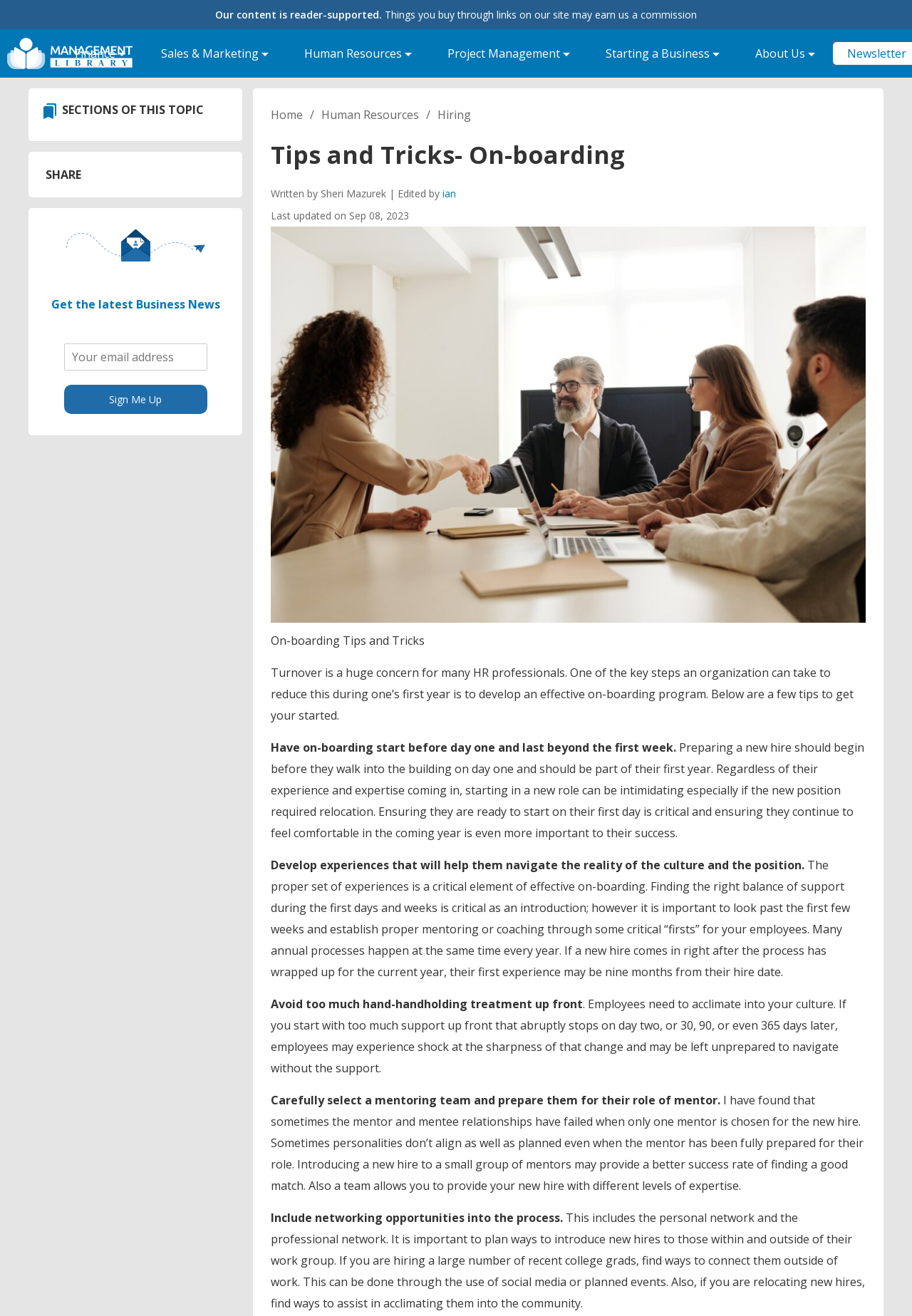Write an exhaustive caption that covers the webpage's main aspects.

The webpage is focused on providing expert tips and tricks for creating an effective onboarding process for HR professionals. At the top, there is a brief disclaimer about the content being reader-supported, followed by a link to "Management.org" with an accompanying image. Below this, there is a navigation menu with links to various sections, including "Finance", "Sales & Marketing", "Human Resources", and more.

The main content of the page is divided into sections, with a heading "Tips and Tricks - On-boarding" at the top. The article is written by Sheri Mazurek and edited by Ian, and was last updated on September 8, 2023. There is a large image of a manager shaking hands with a new employee in an office space, accompanied by a link to the image.

The article provides several tips for creating an effective onboarding program, including starting the onboarding process before the new hire's first day, developing experiences to help them navigate the company culture and position, and avoiding too much hand-holding upfront. The text is divided into sections with headings, and there are several paragraphs of descriptive text explaining each tip in detail.

On the right side of the page, there is a section with a heading "Get the latest Business News" and a textbox to enter an email address to sign up for updates. Below this, there is a navigation breadcrumb trail showing the current page's location within the website's hierarchy.

Overall, the webpage is focused on providing informative content and expert advice on creating an effective onboarding process, with a clean and organized layout and several visual elements to break up the text.